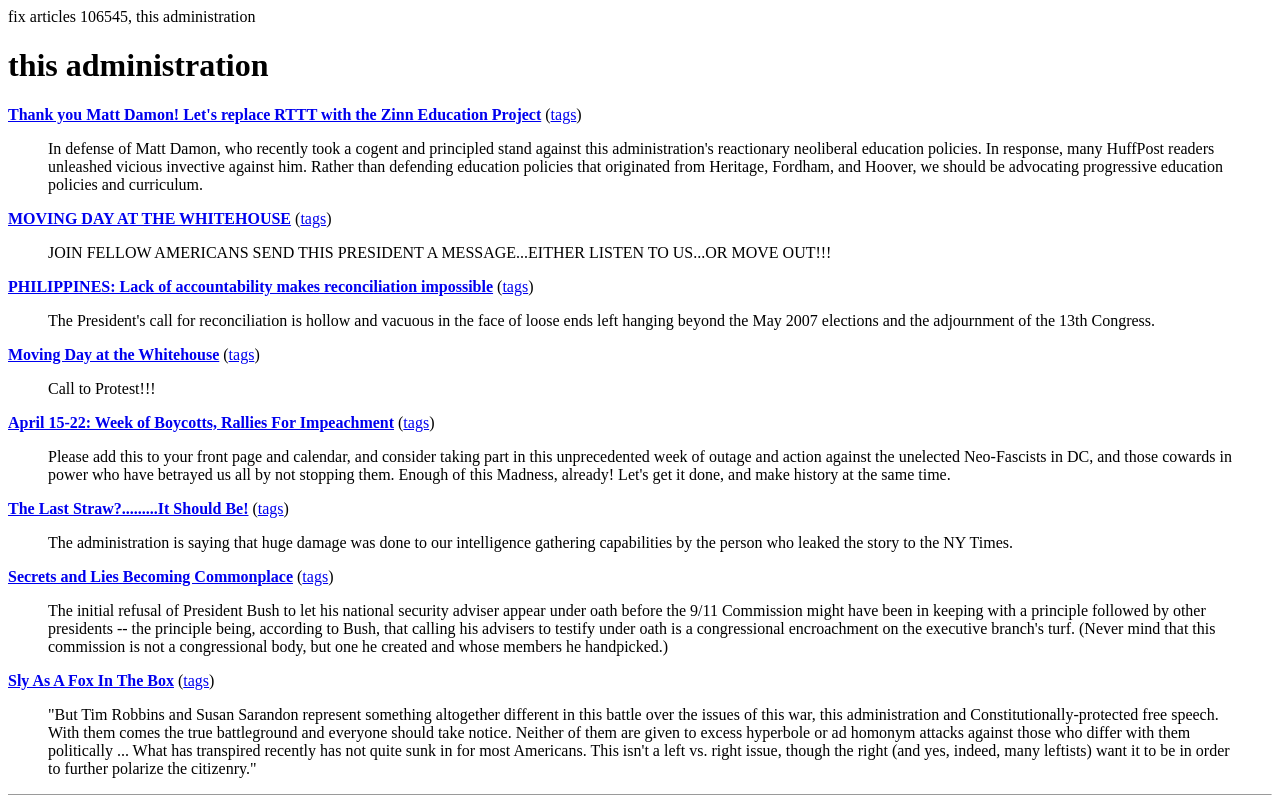Answer briefly with one word or phrase:
How many blockquote elements are there?

10